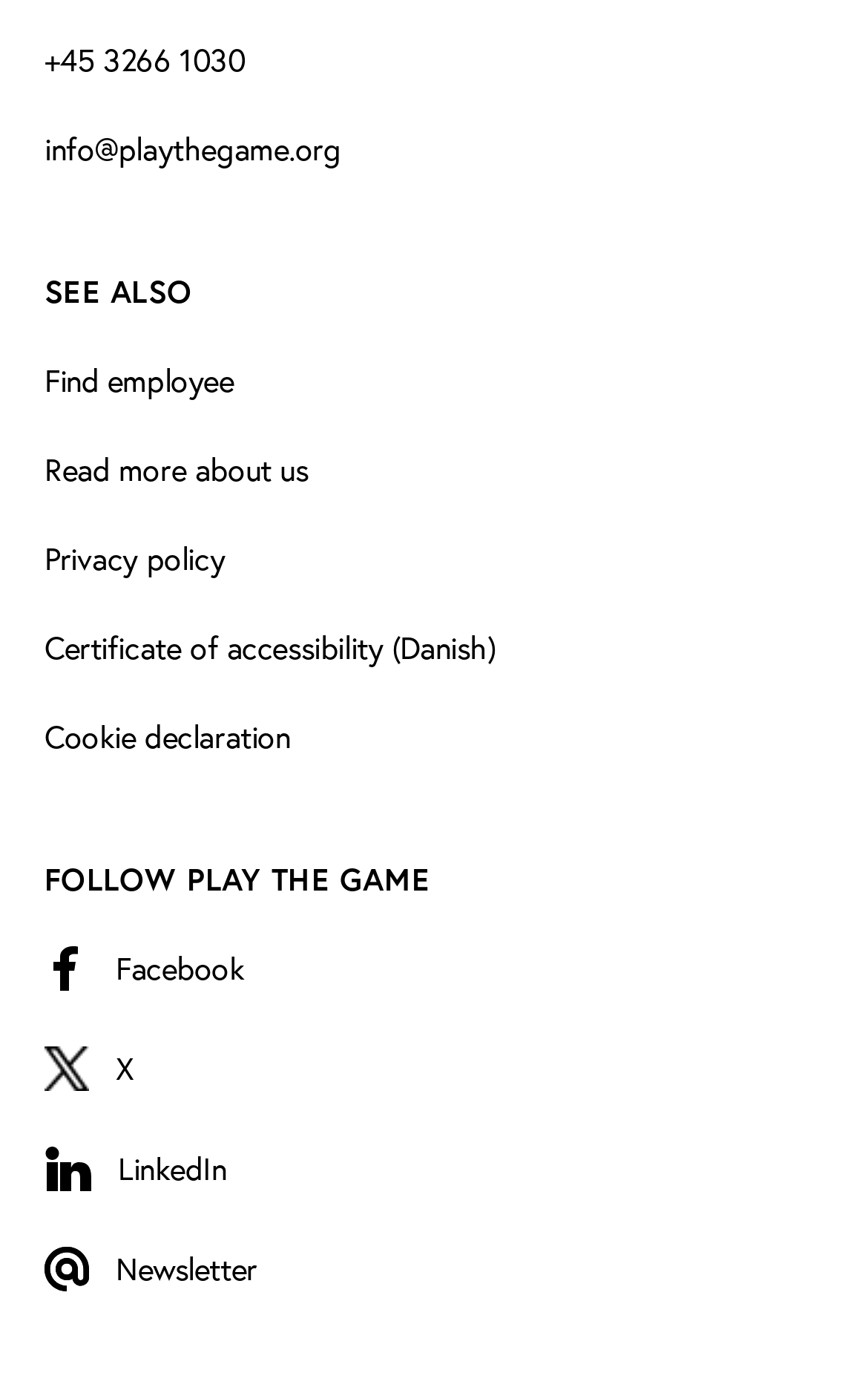Please locate the bounding box coordinates of the element that should be clicked to complete the given instruction: "Follow Play the Game on Facebook".

[0.051, 0.676, 0.949, 0.715]